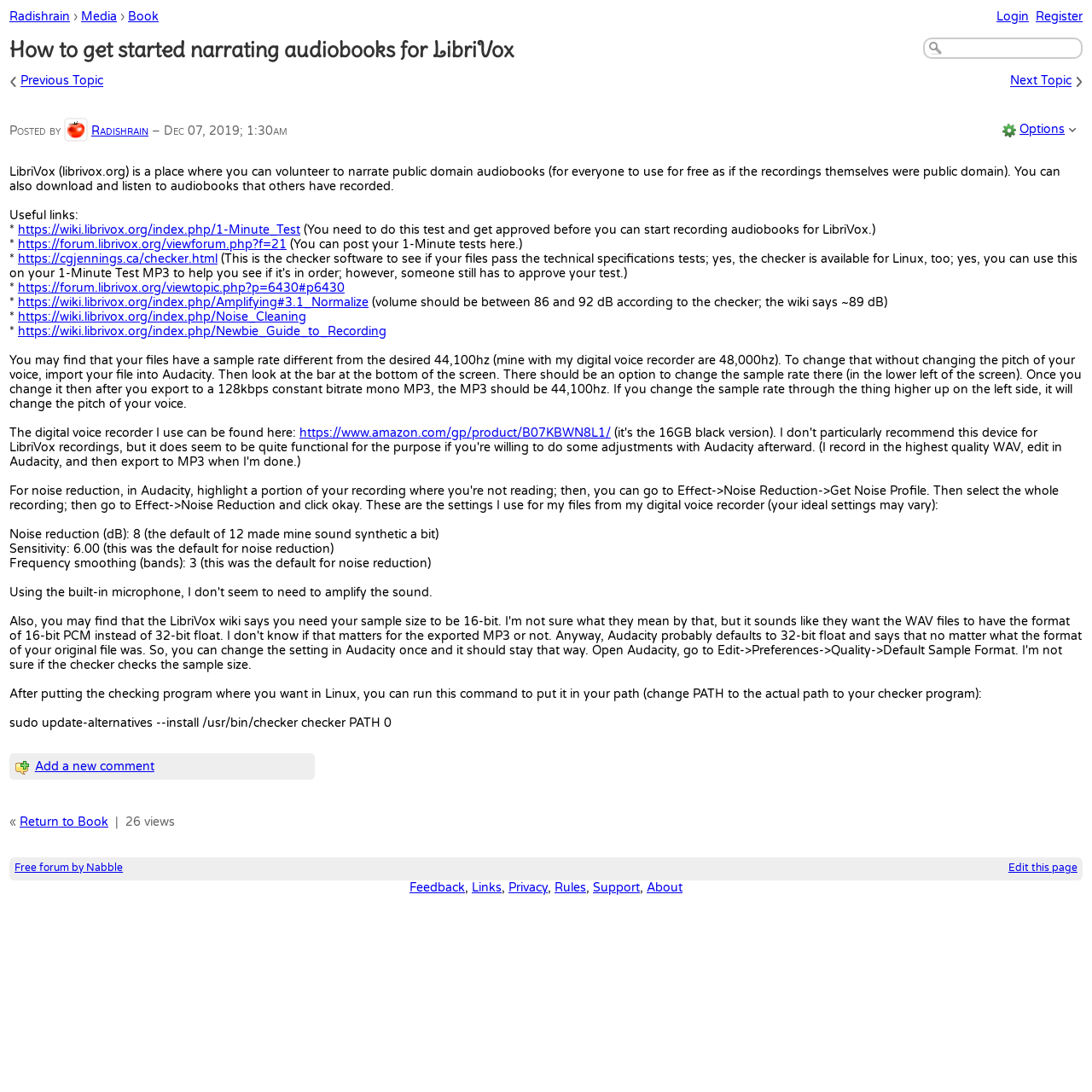Locate the bounding box coordinates of the item that should be clicked to fulfill the instruction: "Click on the 'Return to Book' link".

[0.018, 0.746, 0.099, 0.76]